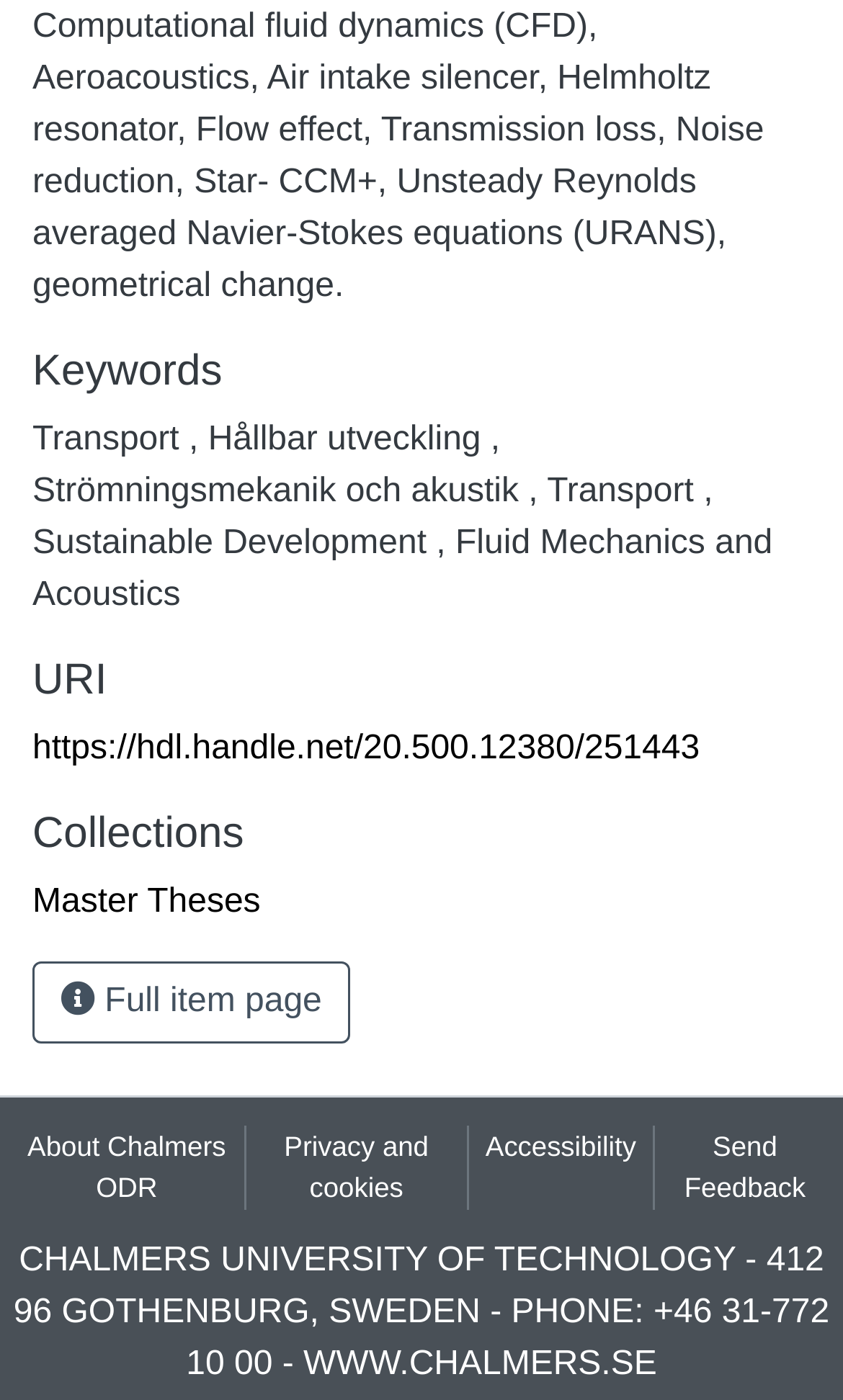How many keywords are listed?
Using the image provided, answer with just one word or phrase.

4